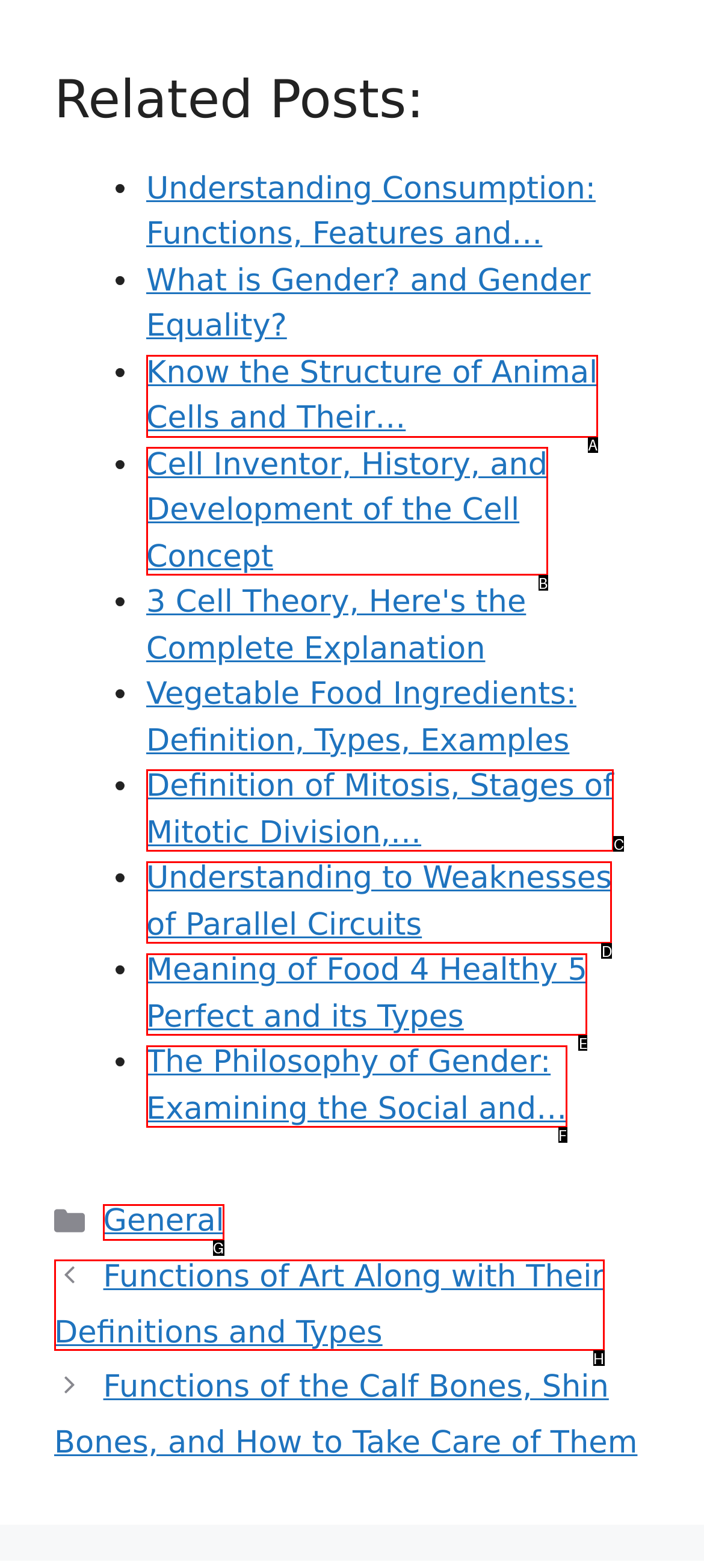Choose the HTML element to click for this instruction: go to category 'General' Answer with the letter of the correct choice from the given options.

G